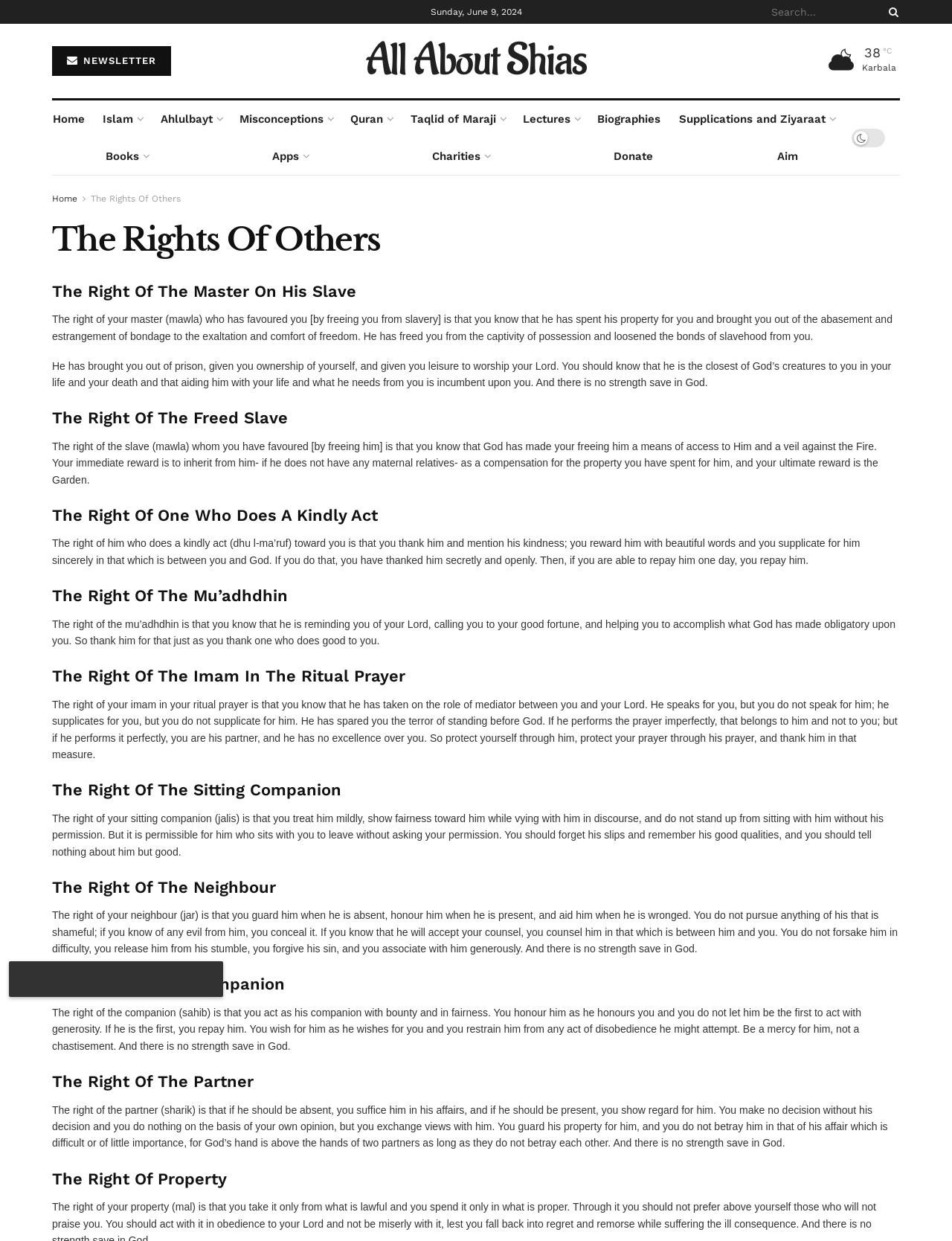Specify the bounding box coordinates of the area to click in order to follow the given instruction: "Donate to the charity."

[0.588, 0.111, 0.742, 0.141]